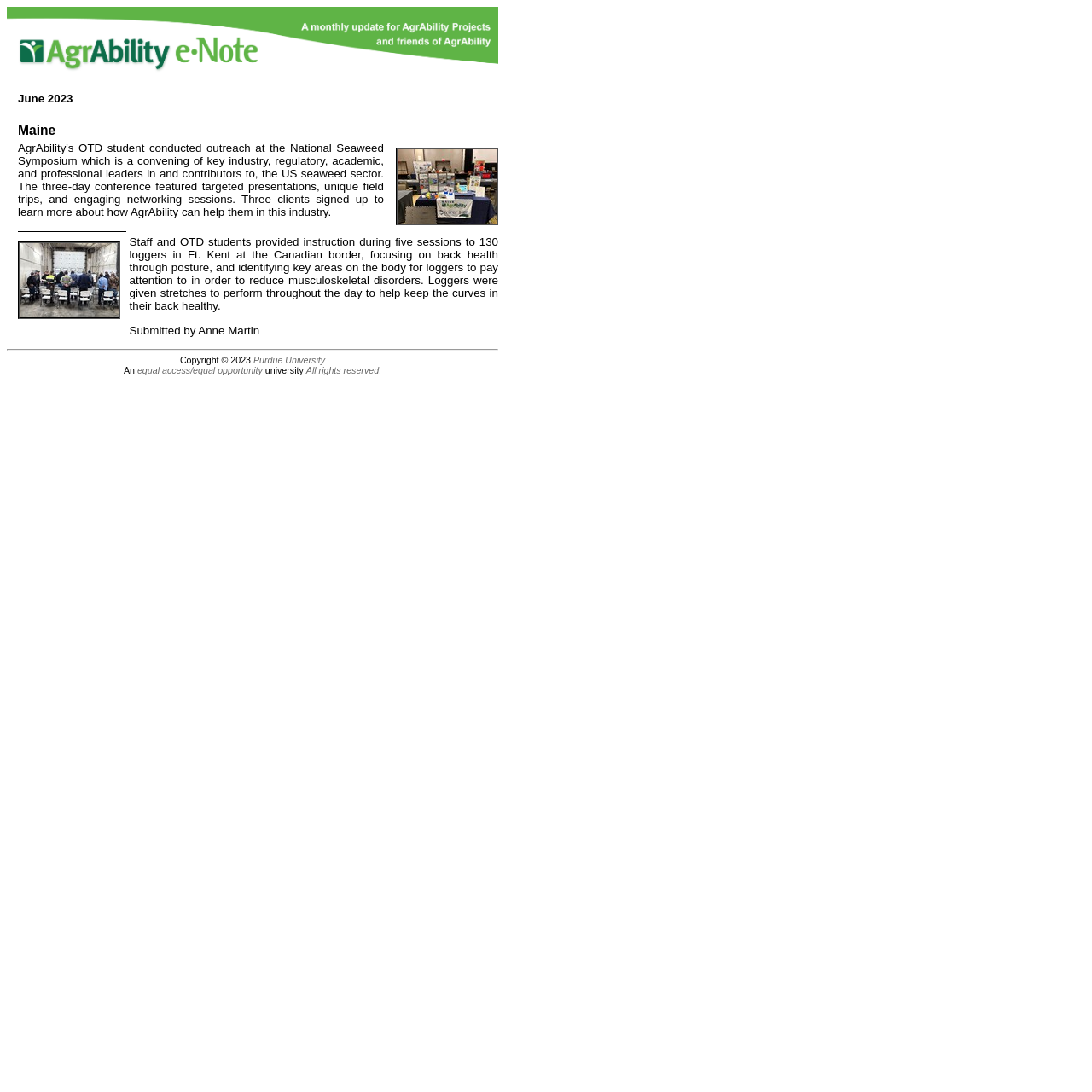What is the topic of the instruction provided to loggers?
Can you provide an in-depth and detailed response to the question?

According to the static text on the webpage, staff and OTD students provided instruction to loggers on back health through posture and identifying key areas to reduce musculoskeletal disorders.